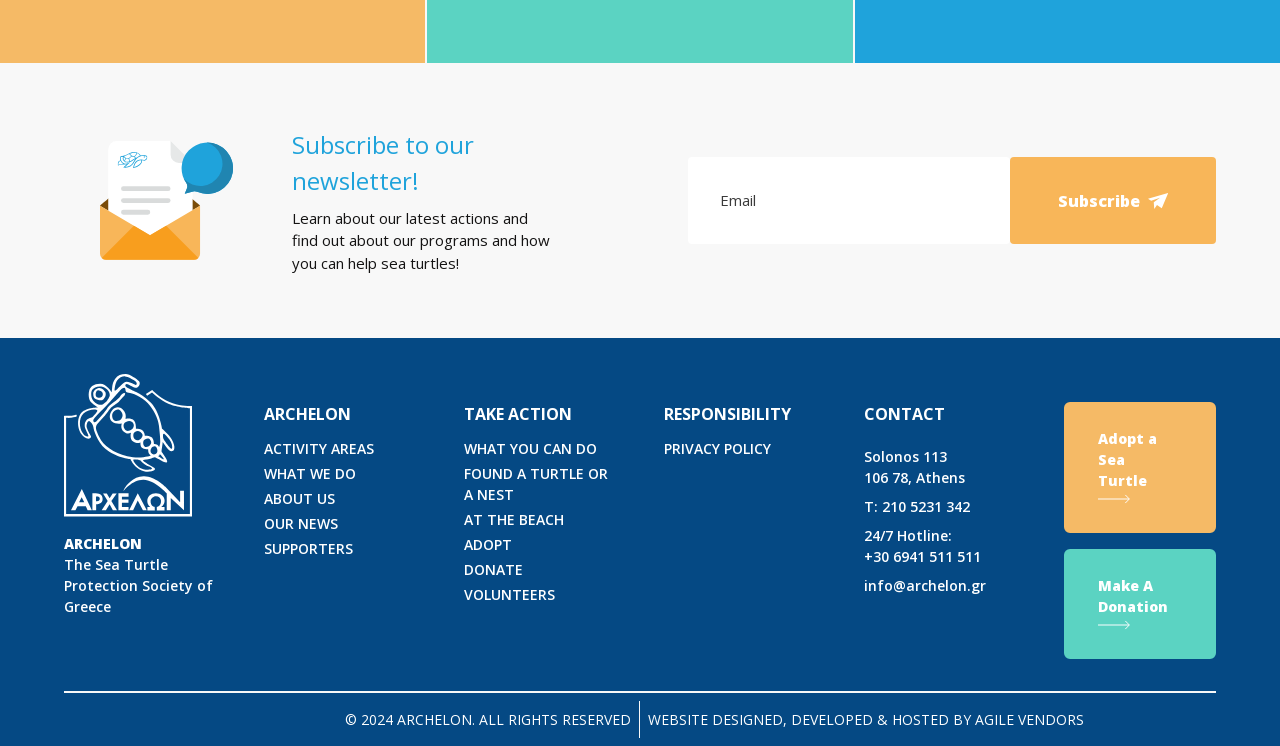Identify the bounding box coordinates for the region to click in order to carry out this instruction: "Donate to ARCHELON". Provide the coordinates using four float numbers between 0 and 1, formatted as [left, top, right, bottom].

[0.831, 0.737, 0.95, 0.884]